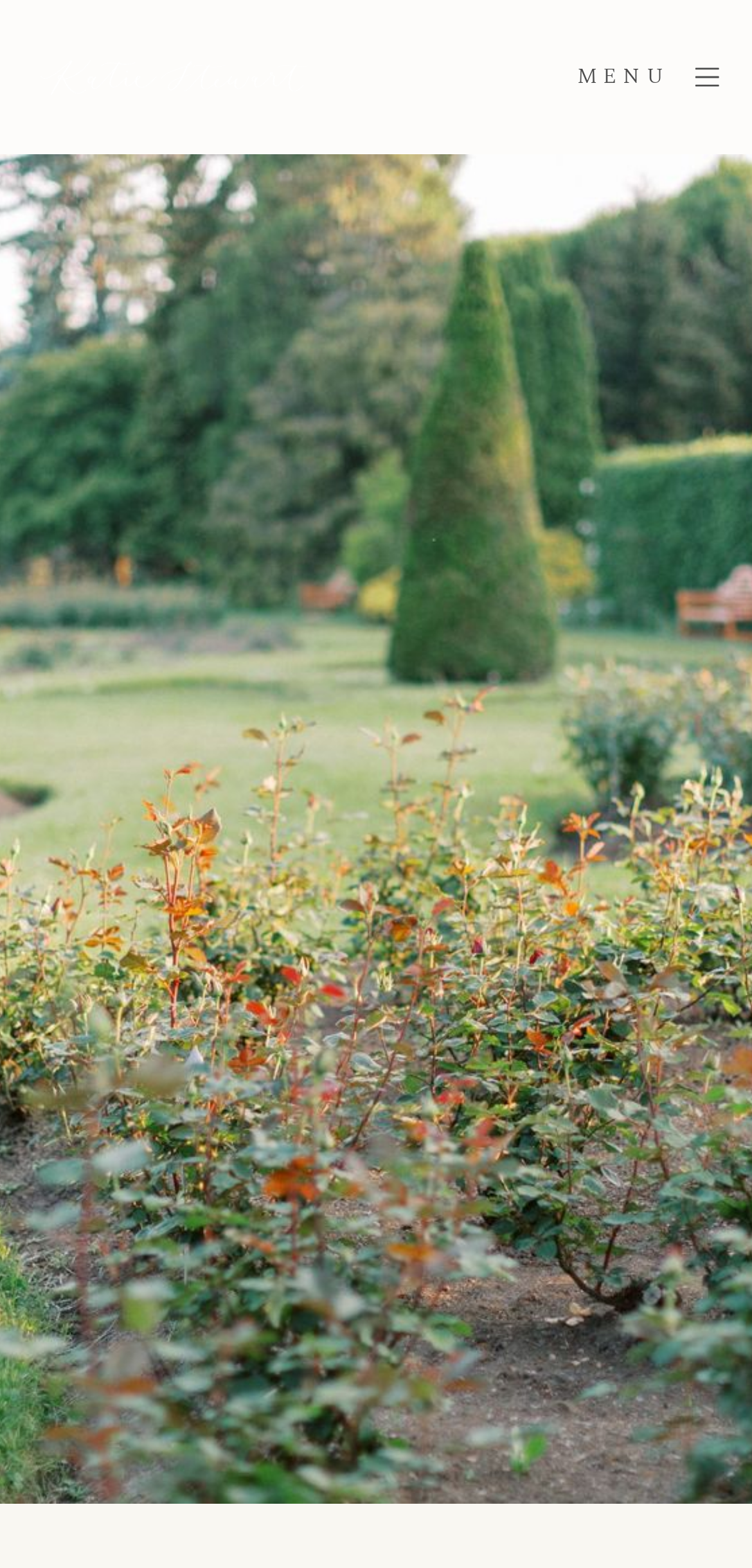Locate the bounding box of the UI element described in the following text: "parent_node: MENU".

[0.038, 0.021, 0.423, 0.078]